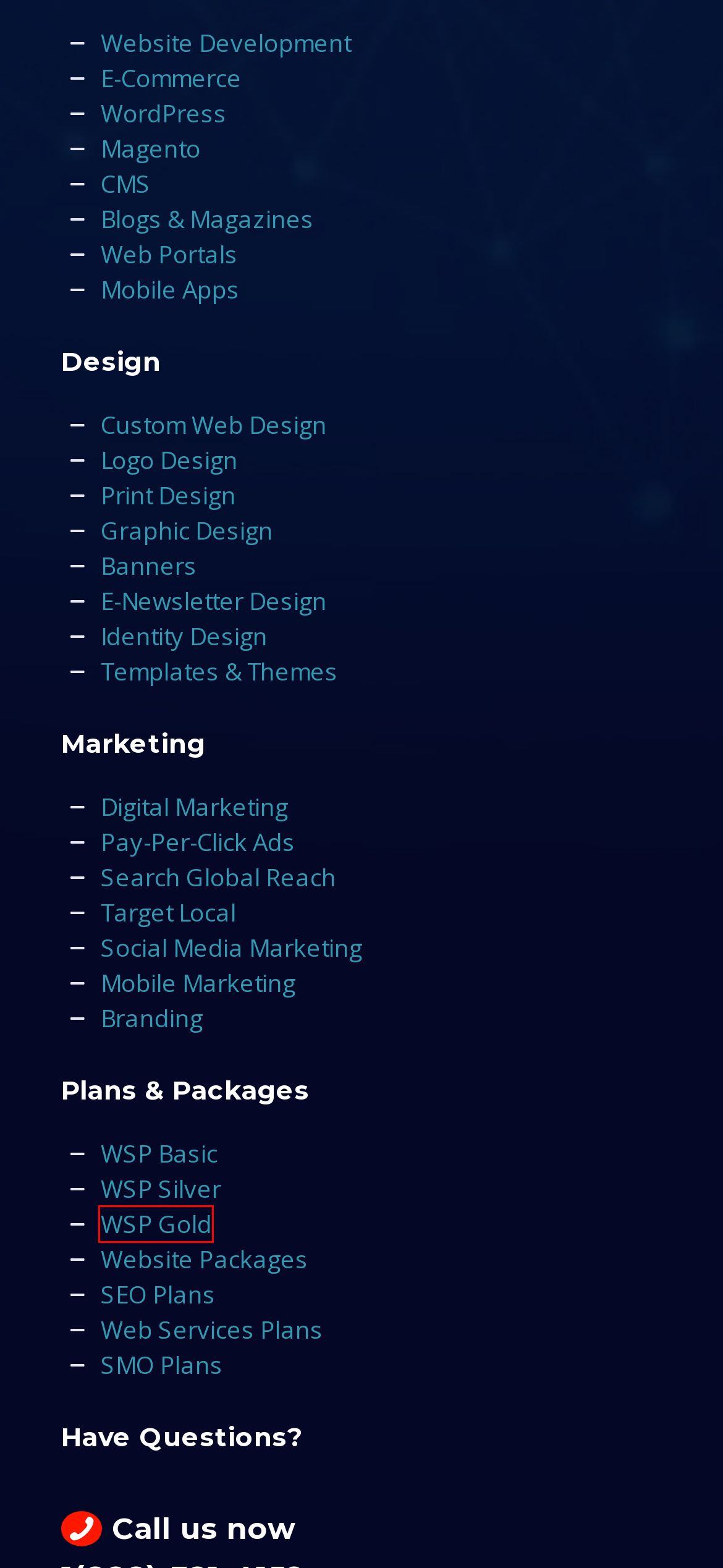You have received a screenshot of a webpage with a red bounding box indicating a UI element. Please determine the most fitting webpage description that matches the new webpage after clicking on the indicated element. The choices are:
A. Make a Lasting Impression with Expert Logo Design
B. Best Website Packages In NYC | Web Support Plaza
C. Stay Informed and Inspired with Blogs and Magazines
D. Web Support Plaza | Website Development Services in New York
E. Transform Your Brand with Professional Print Design
F. Web Support Plaza | Digital Marketing Services in New York, NY
G. Captivate Audiences with Stunning Banners | Web Support Plaza
H. Mobile App Development Company in New York, NYC

B